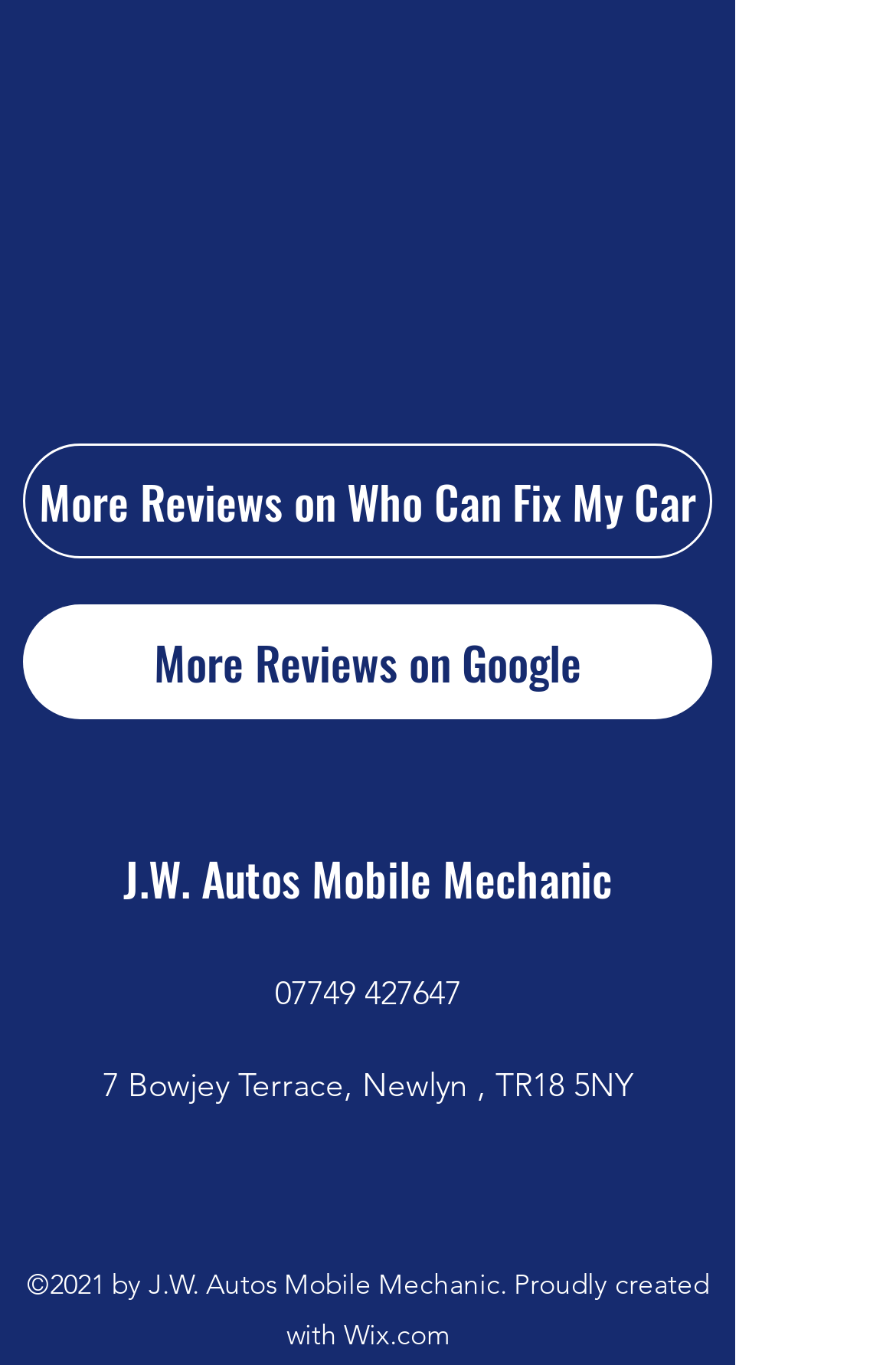Predict the bounding box of the UI element based on this description: "07749 427647".

[0.306, 0.713, 0.514, 0.743]